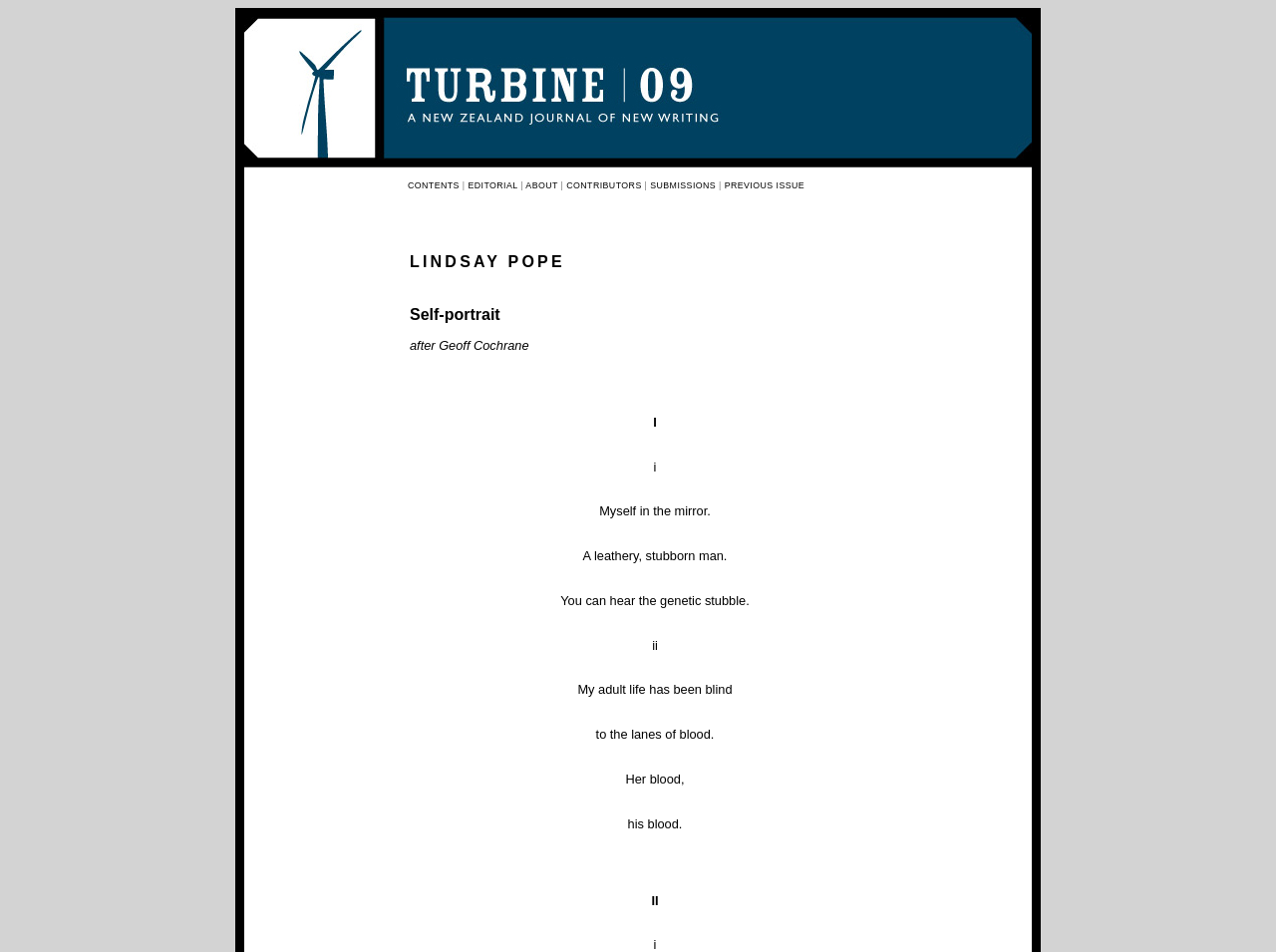What is the last line of text in the poem?
Answer with a single word or phrase, using the screenshot for reference.

his blood.